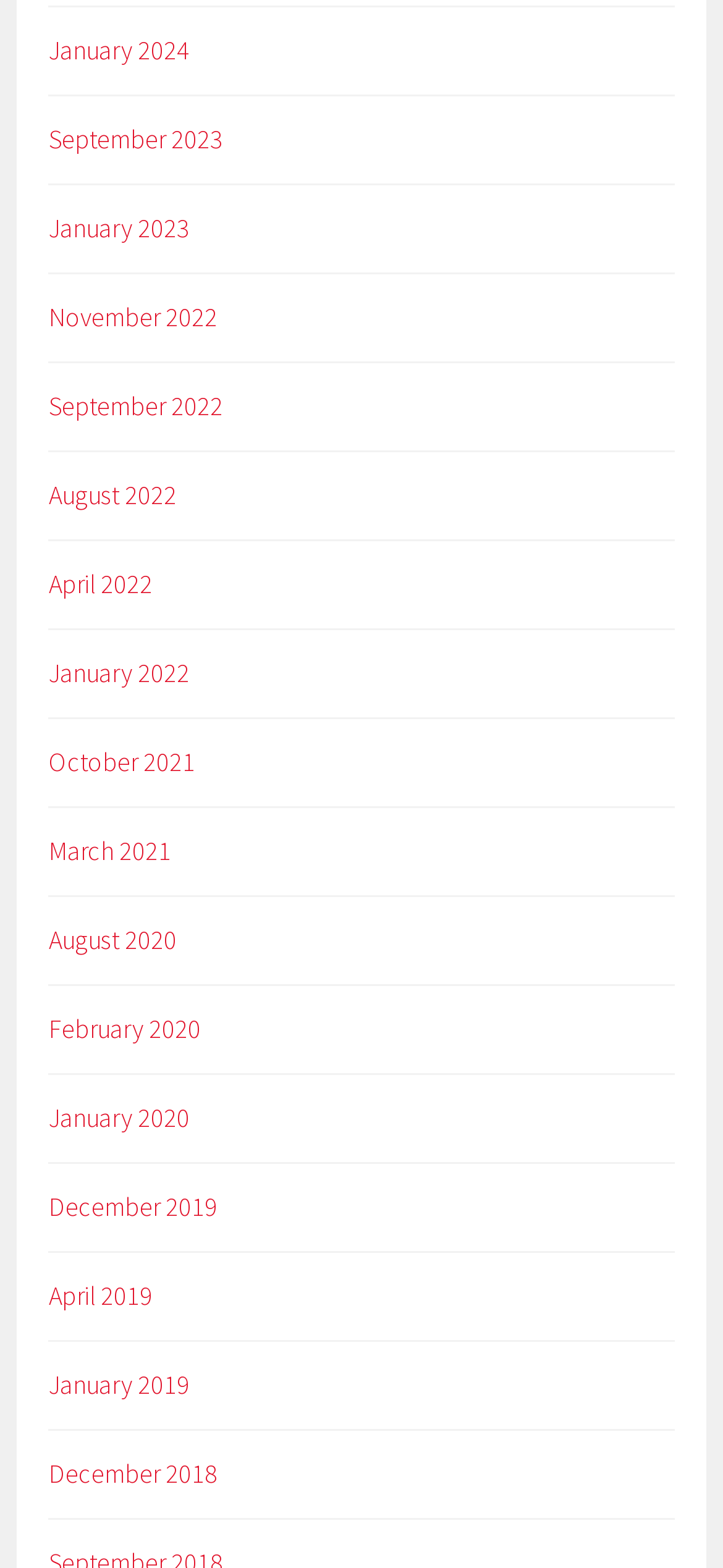Determine the bounding box coordinates of the target area to click to execute the following instruction: "Browse by letter A."

None